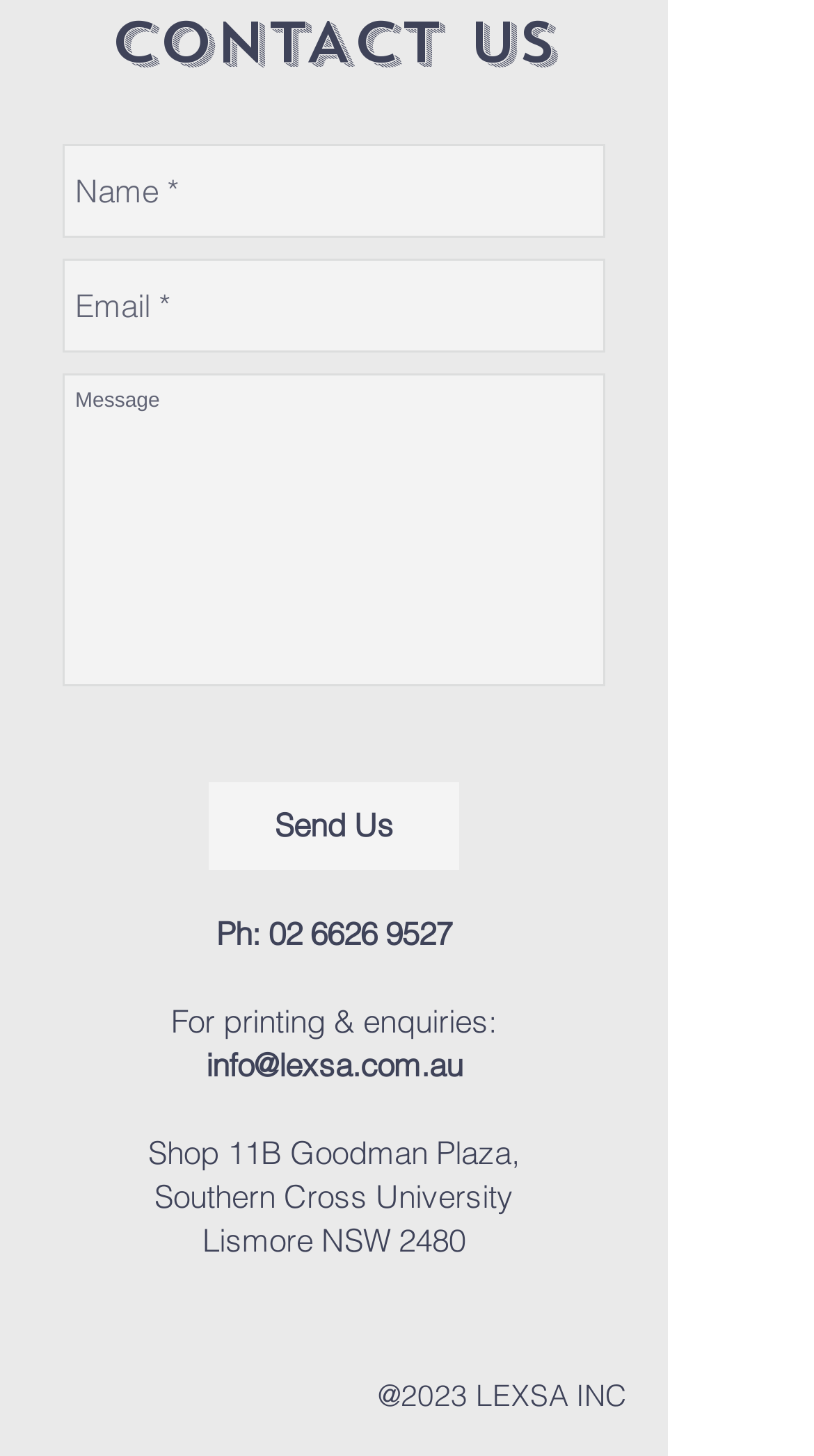Can you specify the bounding box coordinates for the region that should be clicked to fulfill this instruction: "Click on the Techno-Test logo".

None